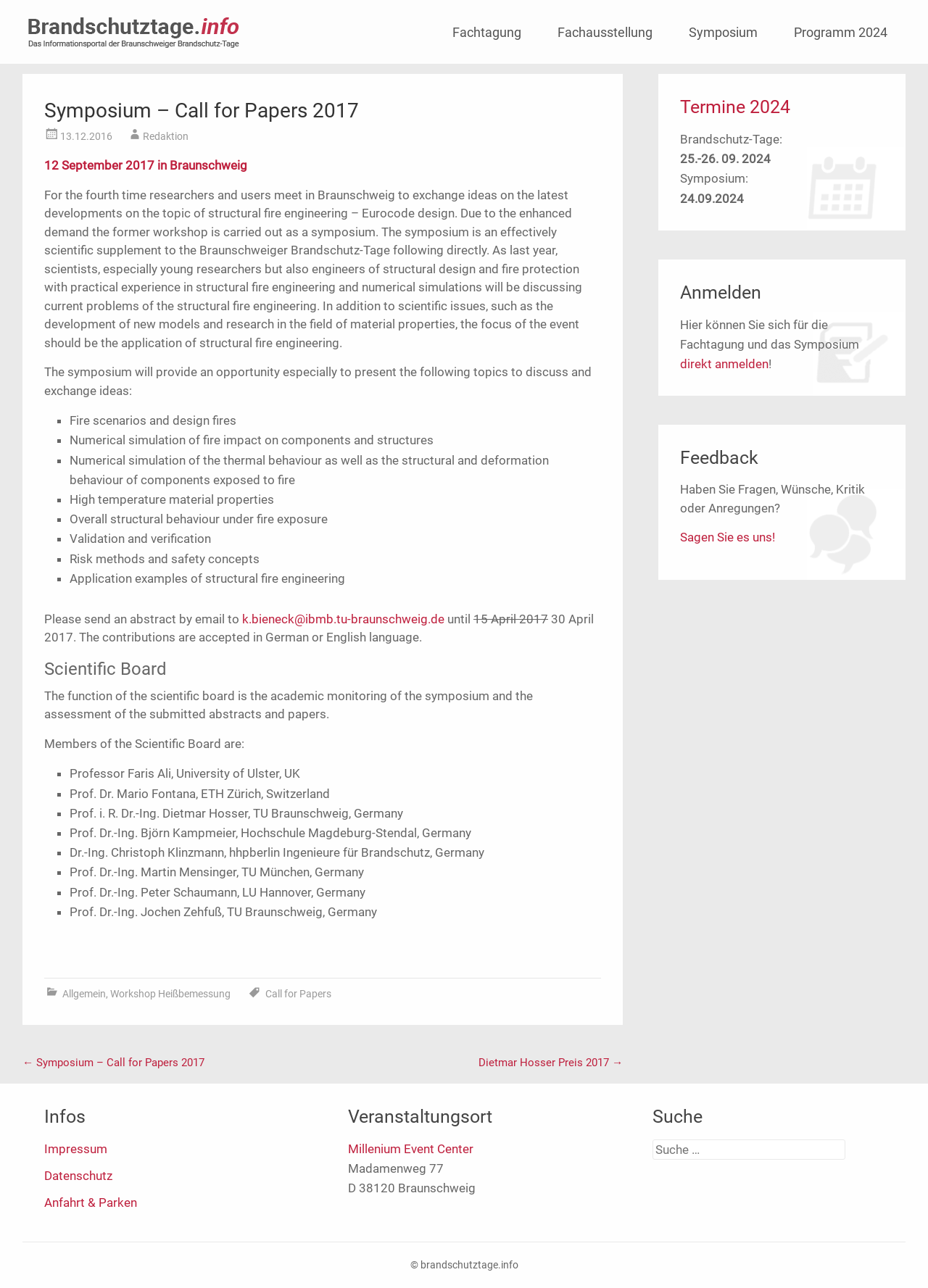What is the topic of the symposium?
Based on the visual content, answer with a single word or a brief phrase.

Structural fire engineering